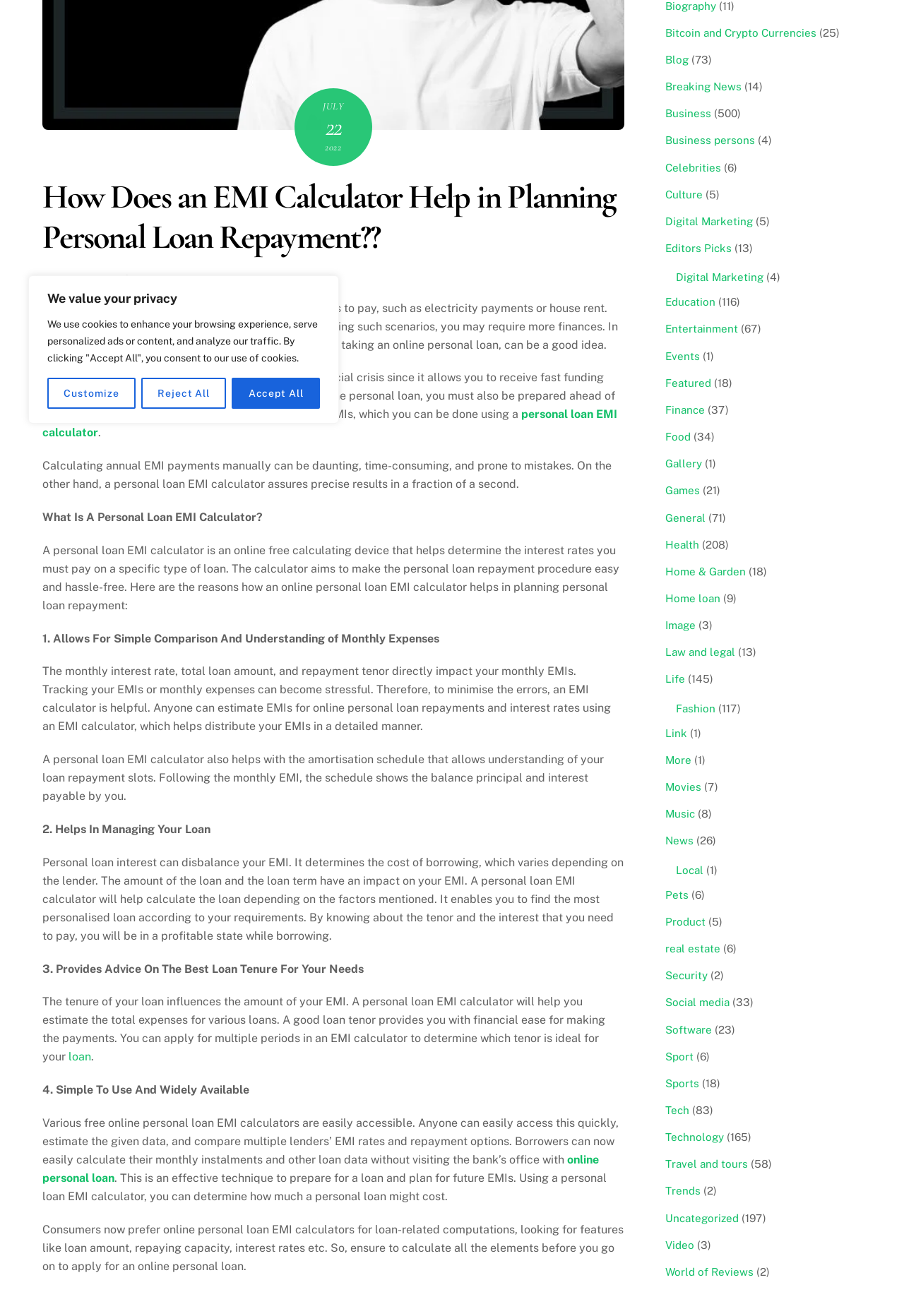Bounding box coordinates should be in the format (top-left x, top-left y, bottom-right x, bottom-right y) and all values should be floating point numbers between 0 and 1. Determine the bounding box coordinate for the UI element described as: 2009 DODGE GRAND CARAVAN

None